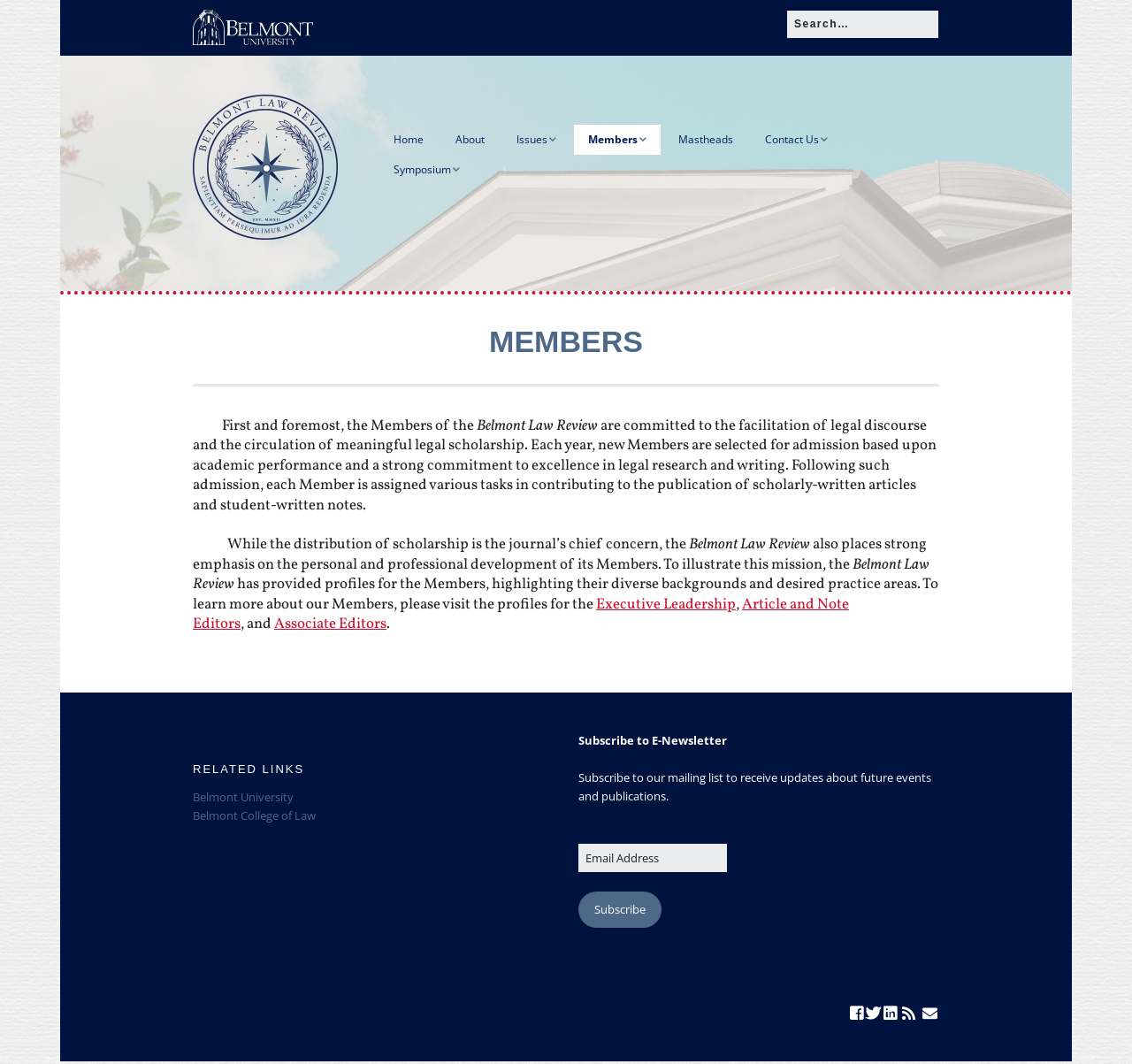Based on the element description Volume 8, Issue 1: 2020, identify the bounding box of the UI element in the given webpage screenshot. The coordinates should be in the format (top-left x, top-left y, bottom-right x, bottom-right y) and must be between 0 and 1.

[0.444, 0.415, 0.584, 0.454]